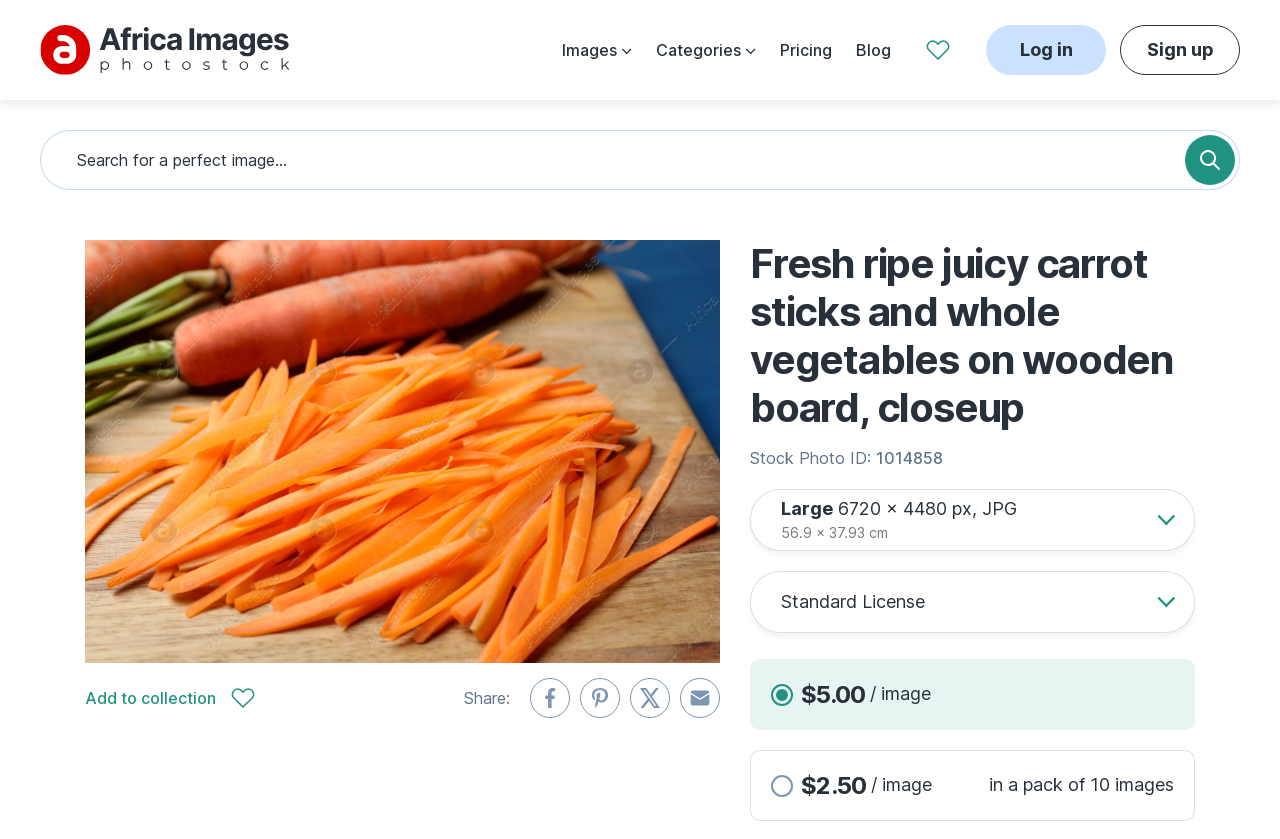Identify the bounding box coordinates of the clickable region to carry out the given instruction: "Search for an image".

[0.031, 0.155, 0.926, 0.226]